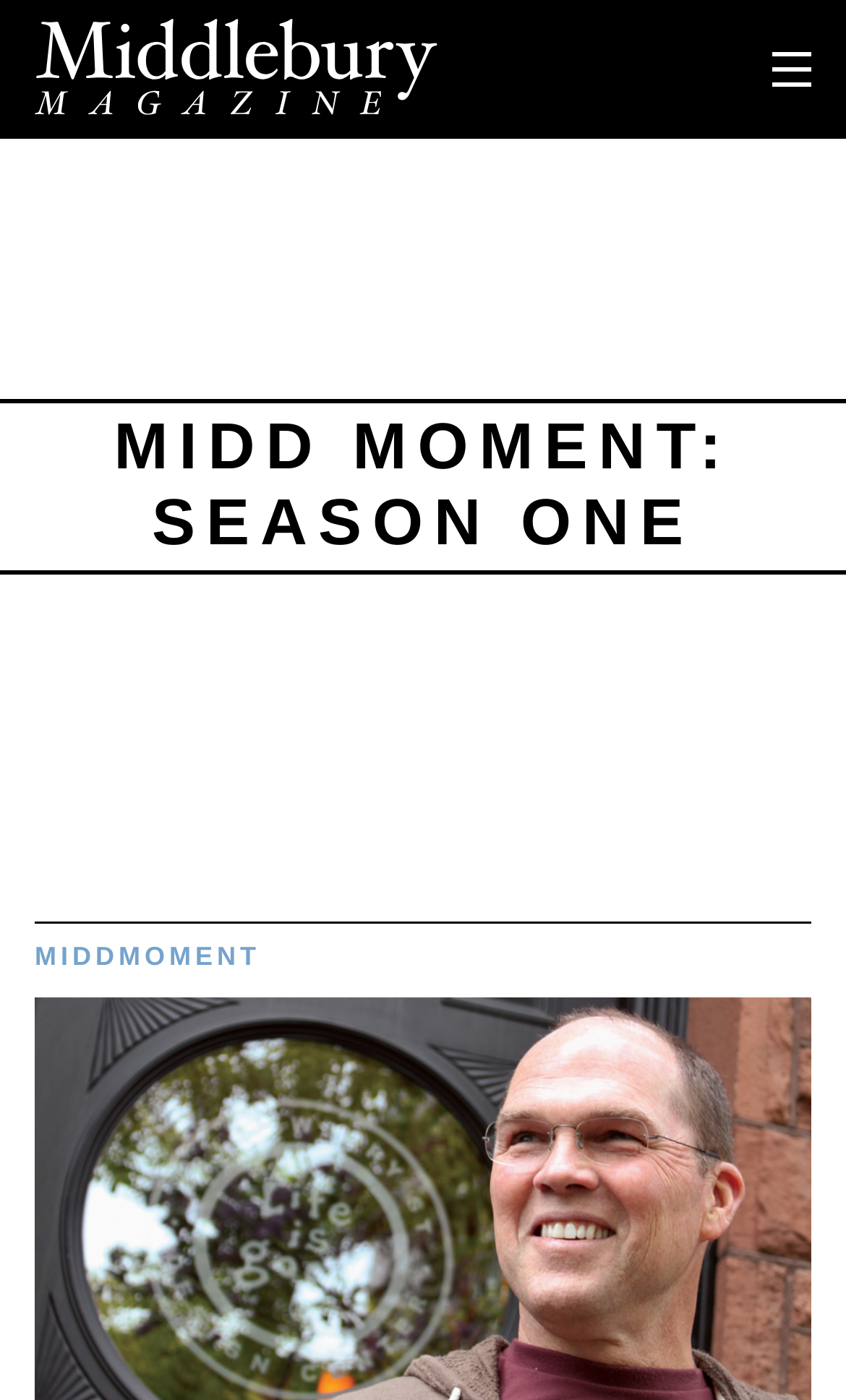Given the element description "MiddMoment" in the screenshot, predict the bounding box coordinates of that UI element.

[0.041, 0.66, 0.308, 0.7]